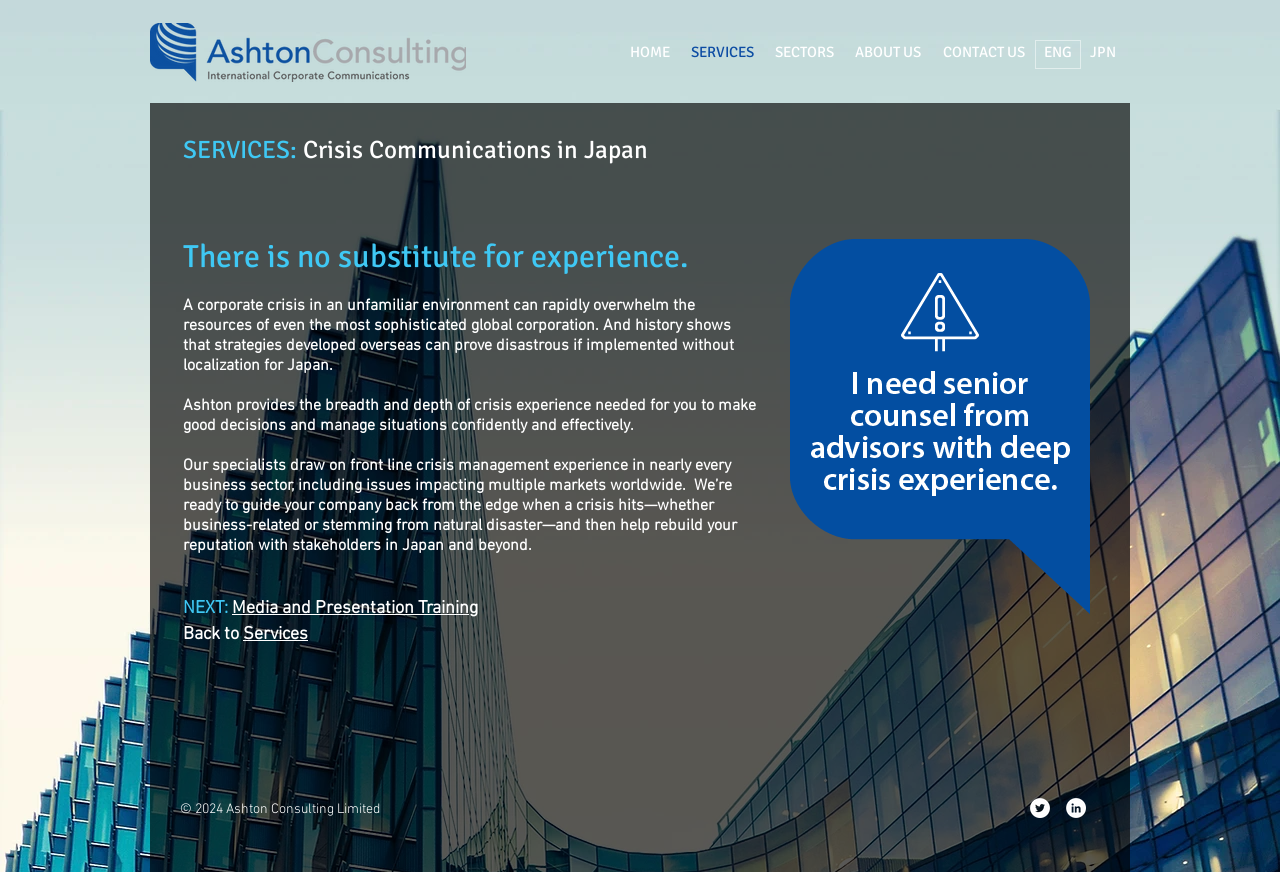Determine the bounding box for the described HTML element: "Services". Ensure the coordinates are four float numbers between 0 and 1 in the format [left, top, right, bottom].

[0.19, 0.715, 0.241, 0.739]